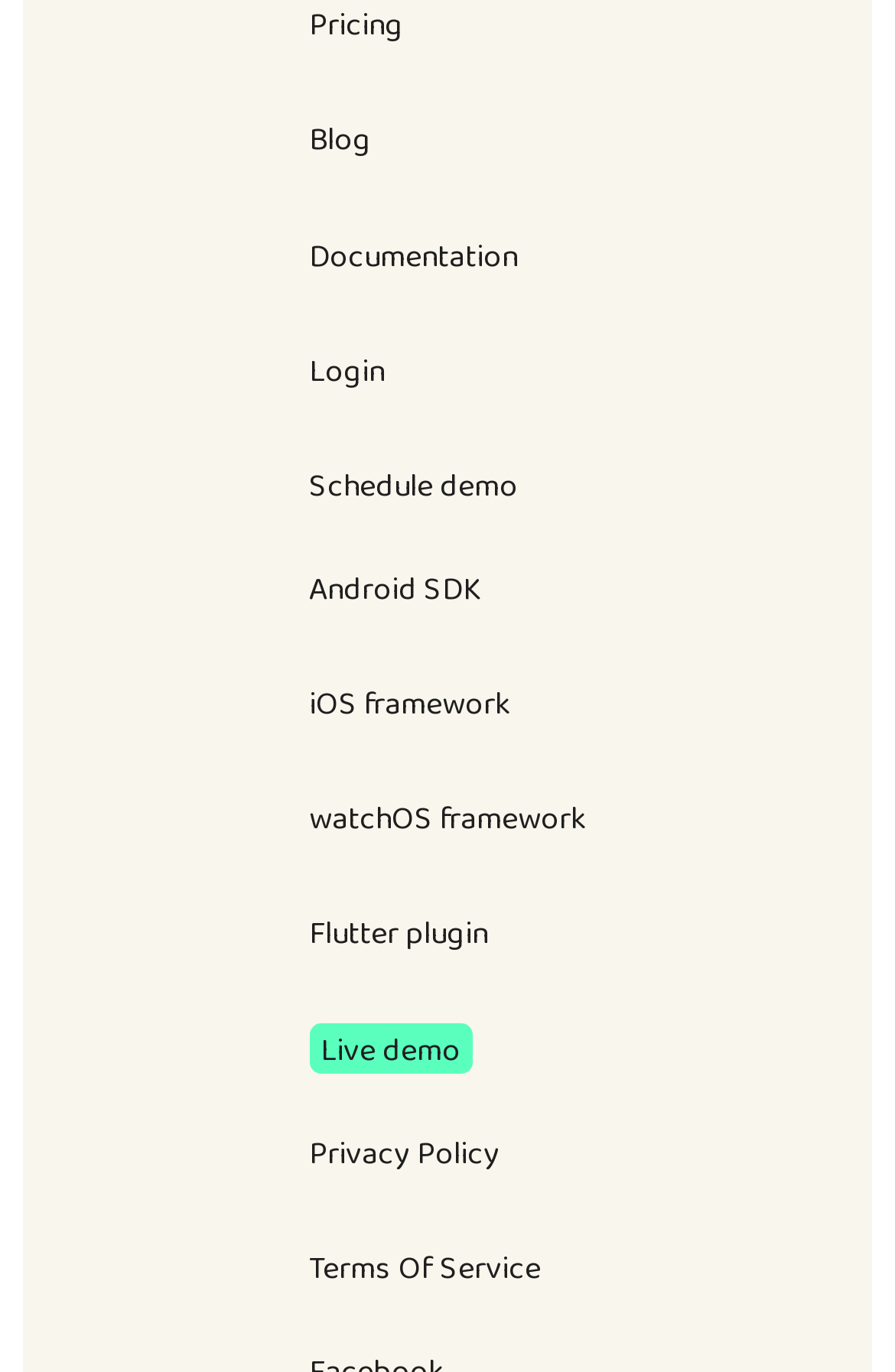Answer succinctly with a single word or phrase:
Is there a button in the top section?

Yes